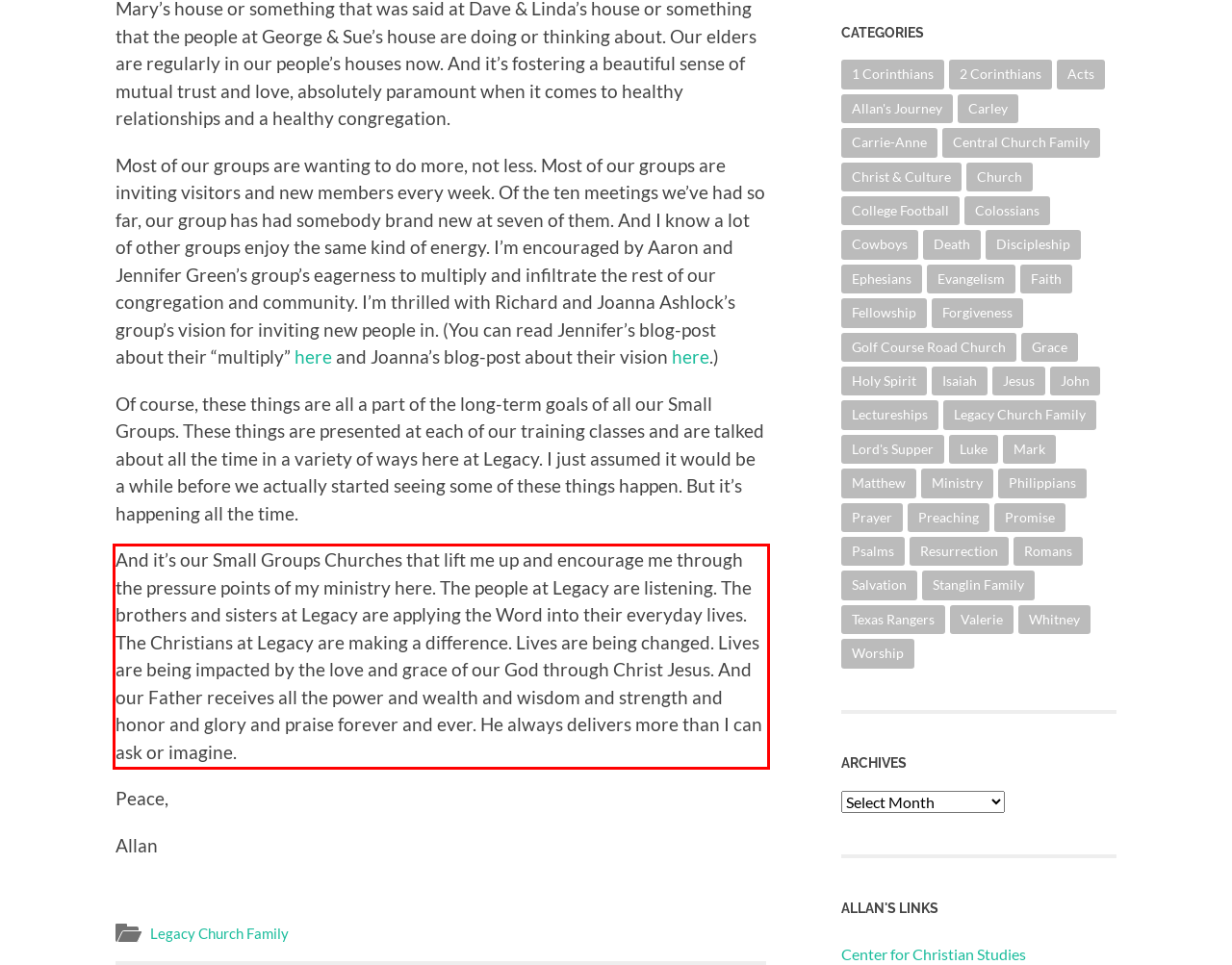Identify the text within the red bounding box on the webpage screenshot and generate the extracted text content.

And it’s our Small Groups Churches that lift me up and encourage me through the pressure points of my ministry here. The people at Legacy are listening. The brothers and sisters at Legacy are applying the Word into their everyday lives. The Christians at Legacy are making a difference. Lives are being changed. Lives are being impacted by the love and grace of our God through Christ Jesus. And our Father receives all the power and wealth and wisdom and strength and honor and glory and praise forever and ever. He always delivers more than I can ask or imagine.